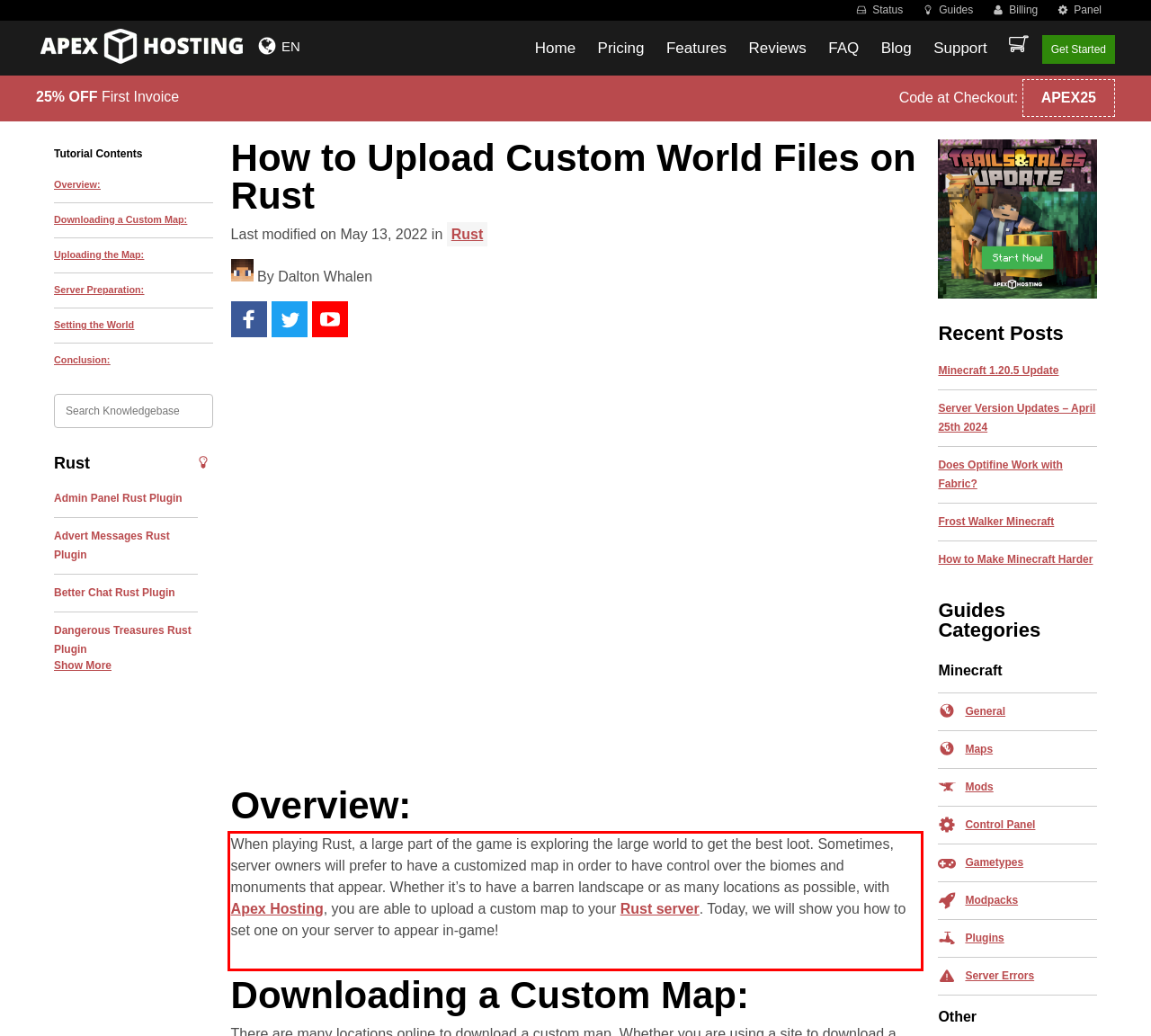Please use OCR to extract the text content from the red bounding box in the provided webpage screenshot.

When playing Rust, a large part of the game is exploring the large world to get the best loot. Sometimes, server owners will prefer to have a customized map in order to have control over the biomes and monuments that appear. Whether it’s to have a barren landscape or as many locations as possible, with Apex Hosting, you are able to upload a custom map to your Rust server. Today, we will show you how to set one on your server to appear in-game!